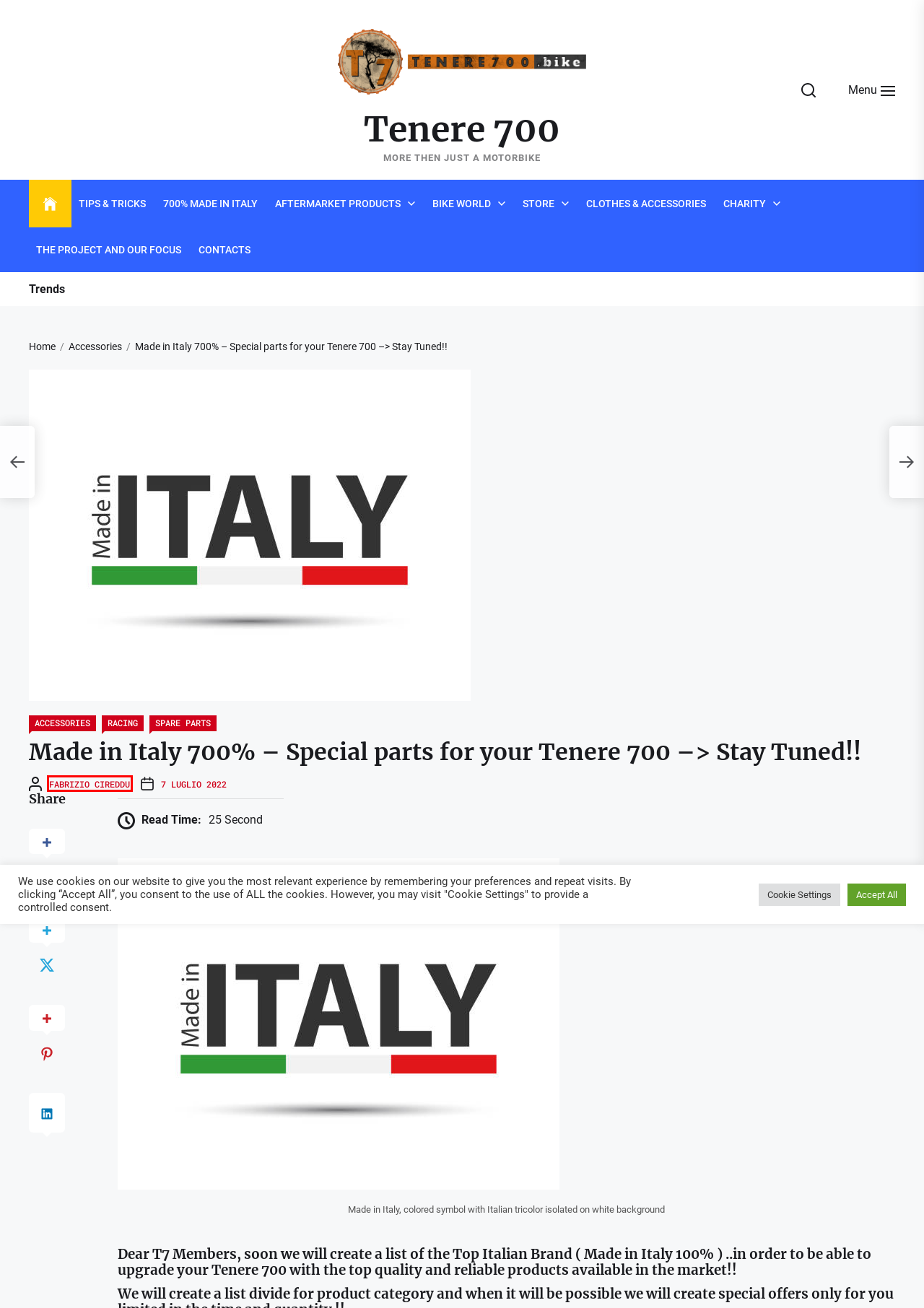You are provided with a screenshot of a webpage highlighting a UI element with a red bounding box. Choose the most suitable webpage description that matches the new page after clicking the element in the bounding box. Here are the candidates:
A. Accessories - Tenere 700
B. Fabrizio Cireddu - Tenere 700
C. Store - Tenere 700
D. The project and Our Focus - Tenere 700
E. Spare parts - Tenere 700
F. Contacts - Tenere 700
G. Home - Tenere 700
H. Clothes & Accessories - Tenere 700

B